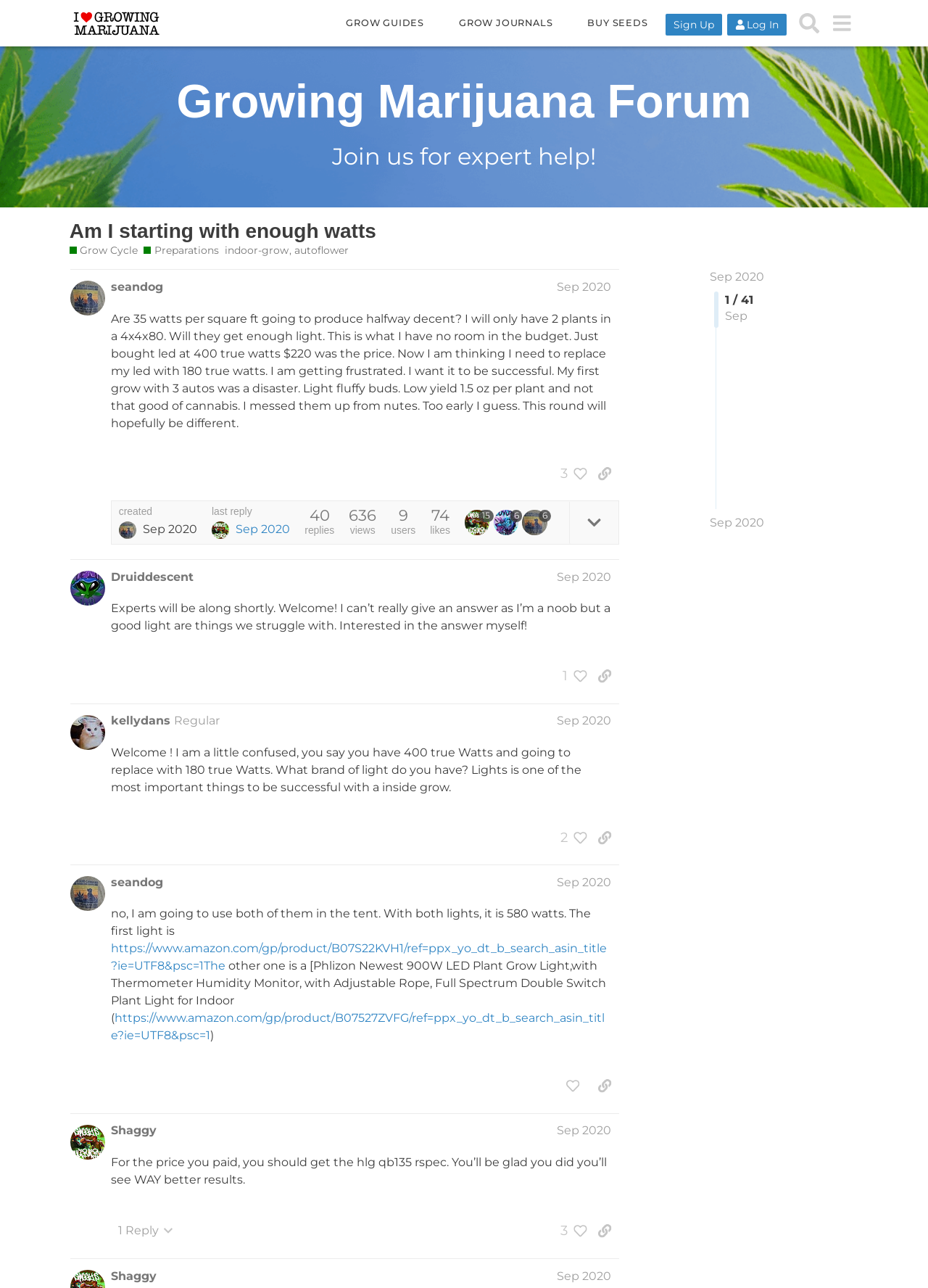Please identify the bounding box coordinates of the element that needs to be clicked to execute the following command: "View the post by @seandog". Provide the bounding box using four float numbers between 0 and 1, formatted as [left, top, right, bottom].

[0.076, 0.209, 0.752, 0.434]